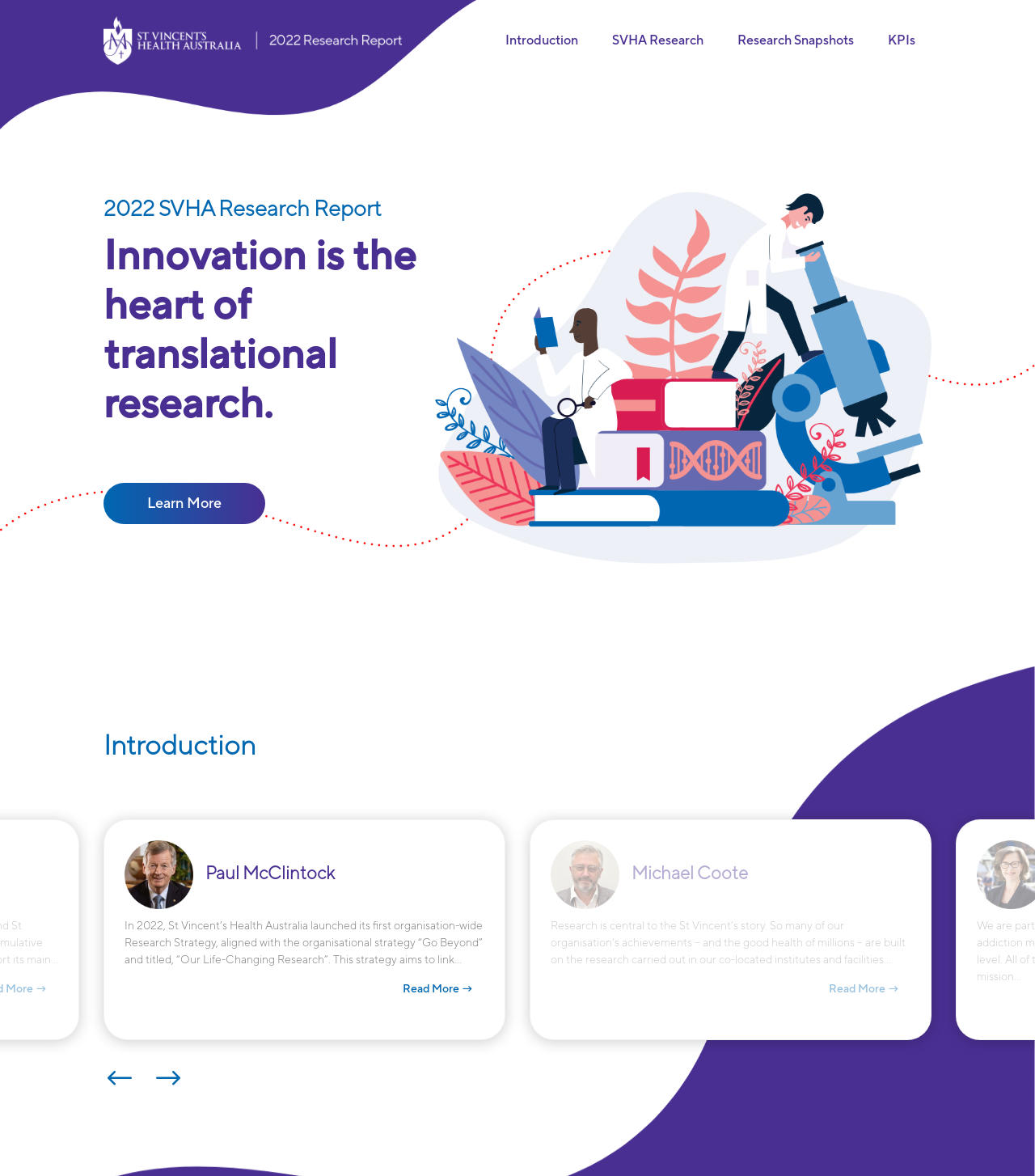What is the topic of the research discussed by Michael Coote?
Look at the image and answer the question with a single word or phrase.

St Vincent’s story